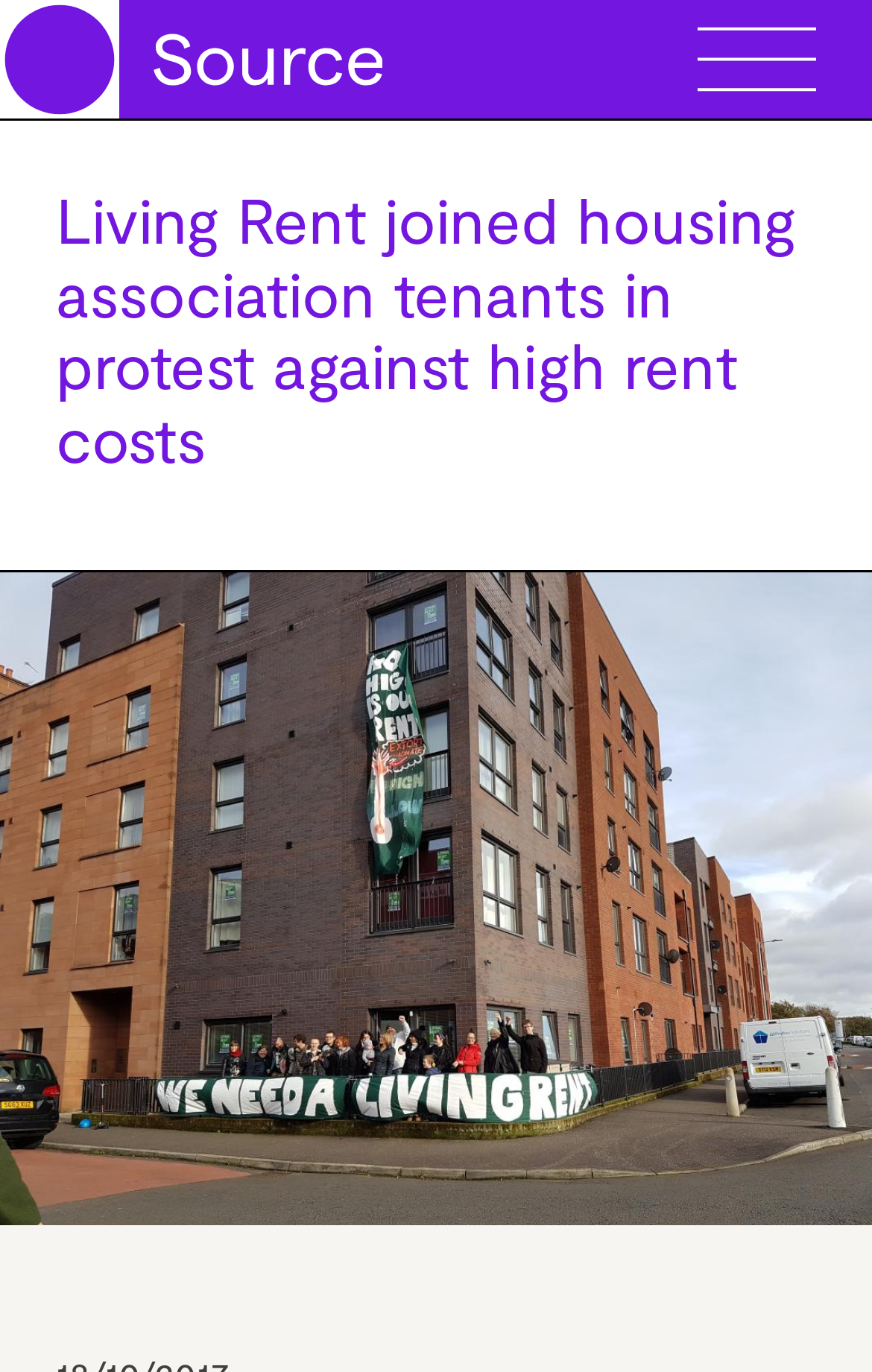Pinpoint the bounding box coordinates of the area that must be clicked to complete this instruction: "Enter text in the search box".

[0.064, 0.859, 0.846, 0.916]